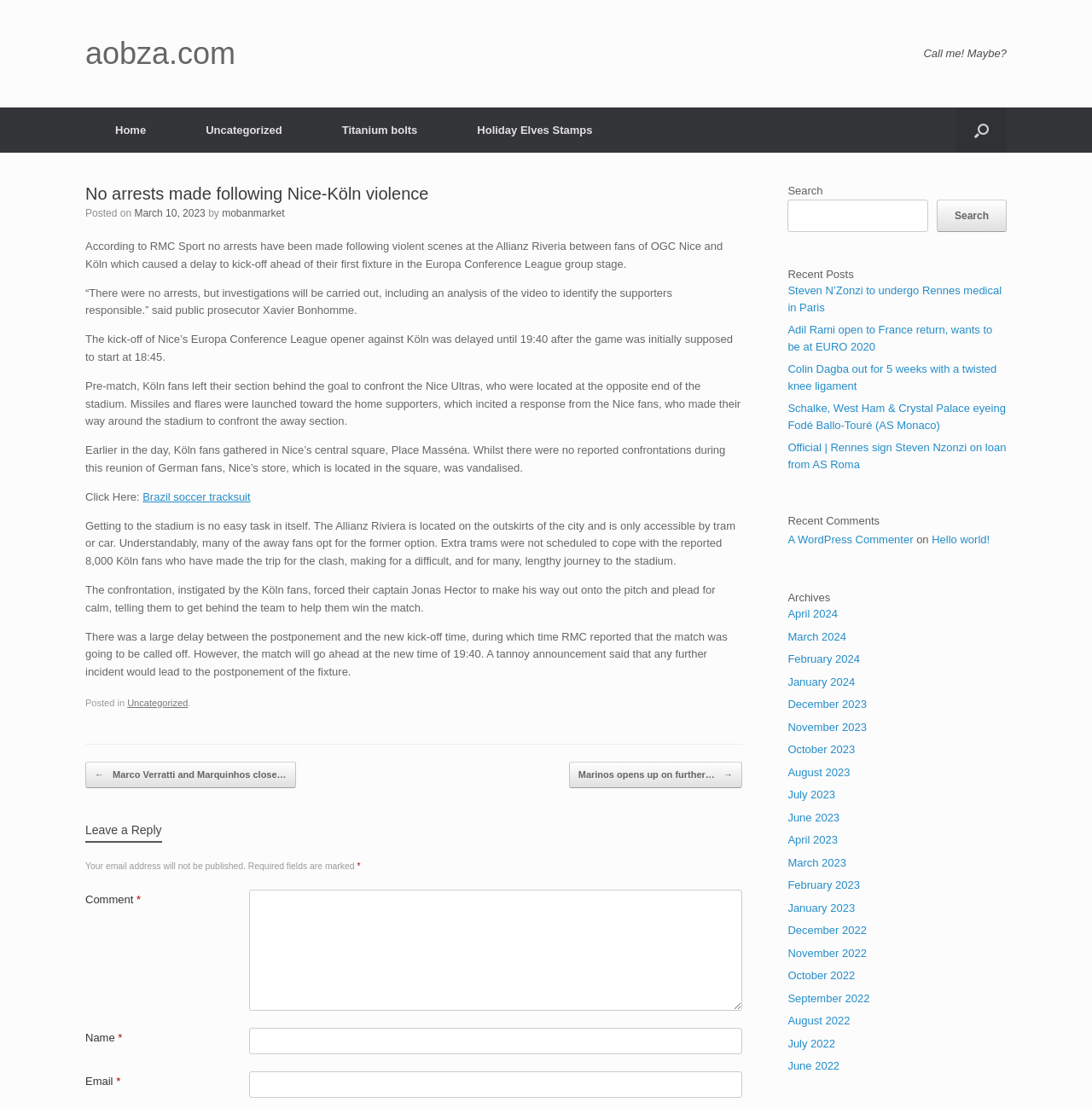Give a one-word or short phrase answer to the question: 
What is the category of the post?

Uncategorized